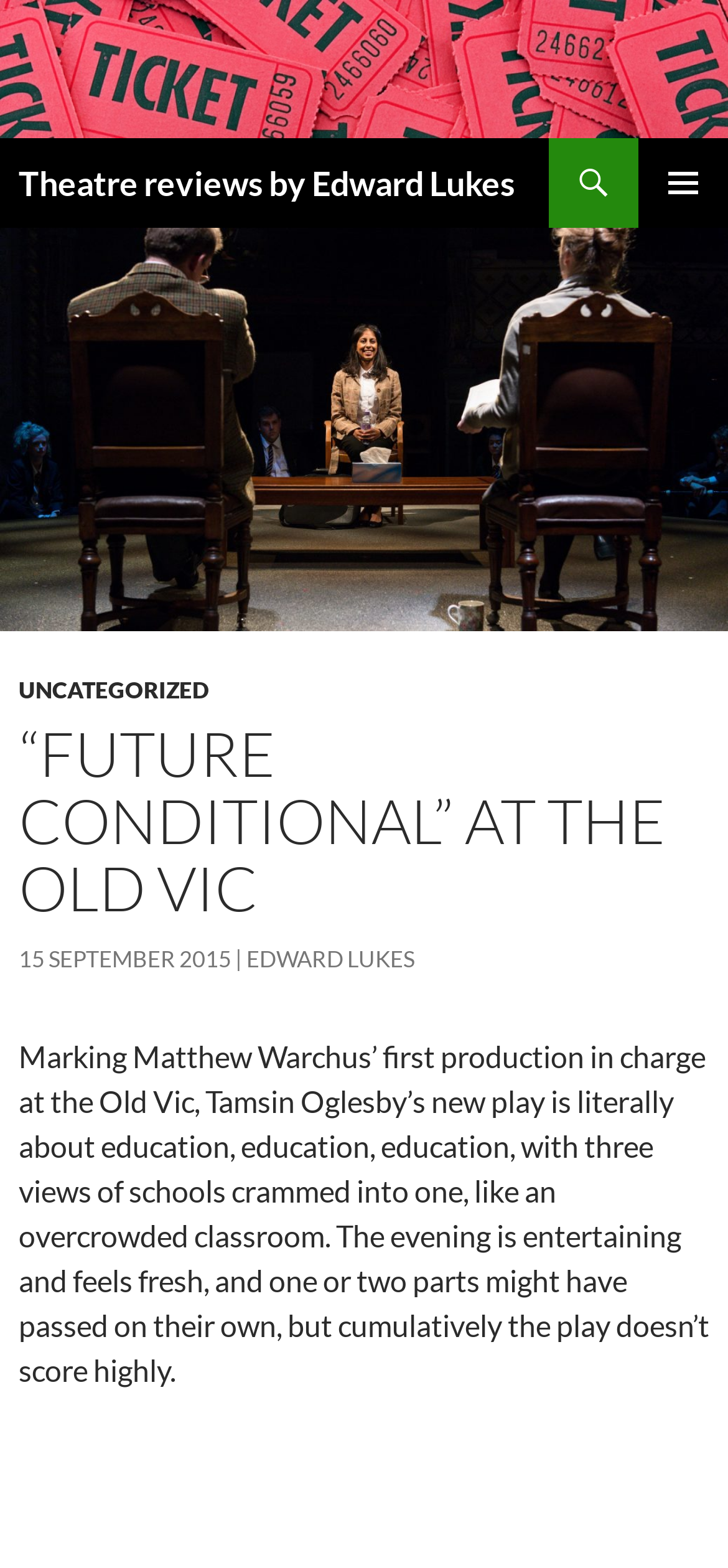Provide the bounding box coordinates, formatted as (top-left x, top-left y, bottom-right x, bottom-right y), with all values being floating point numbers between 0 and 1. Identify the bounding box of the UI element that matches the description: Uncategorized

[0.026, 0.432, 0.287, 0.449]